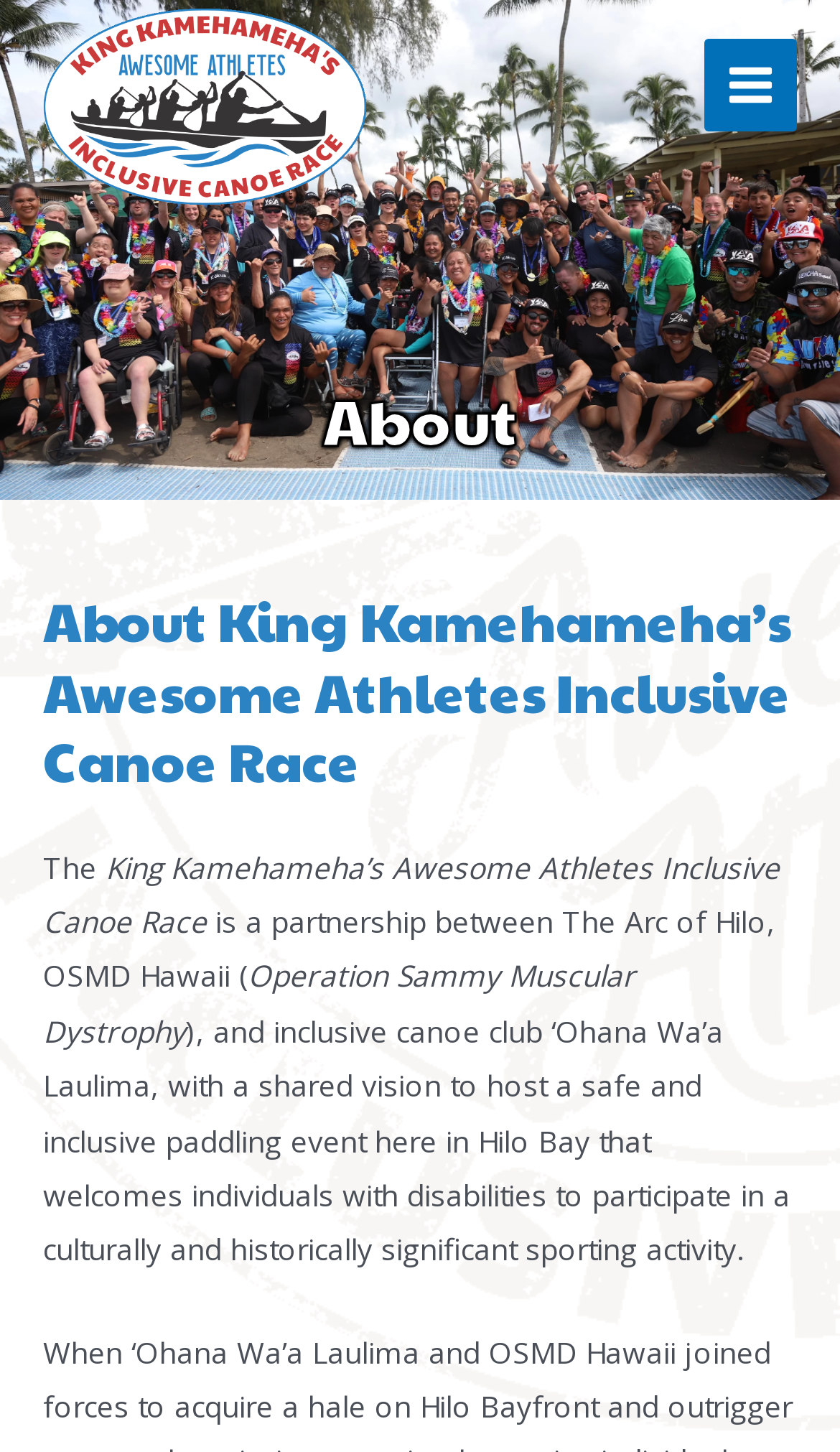How many organizations are mentioned as partners?
Provide a thorough and detailed answer to the question.

I counted the number of organizations mentioned in the text as partners, which are The Arc of Hilo, OSMD Hawaii, and 'Ohana Wa'a Laulima.